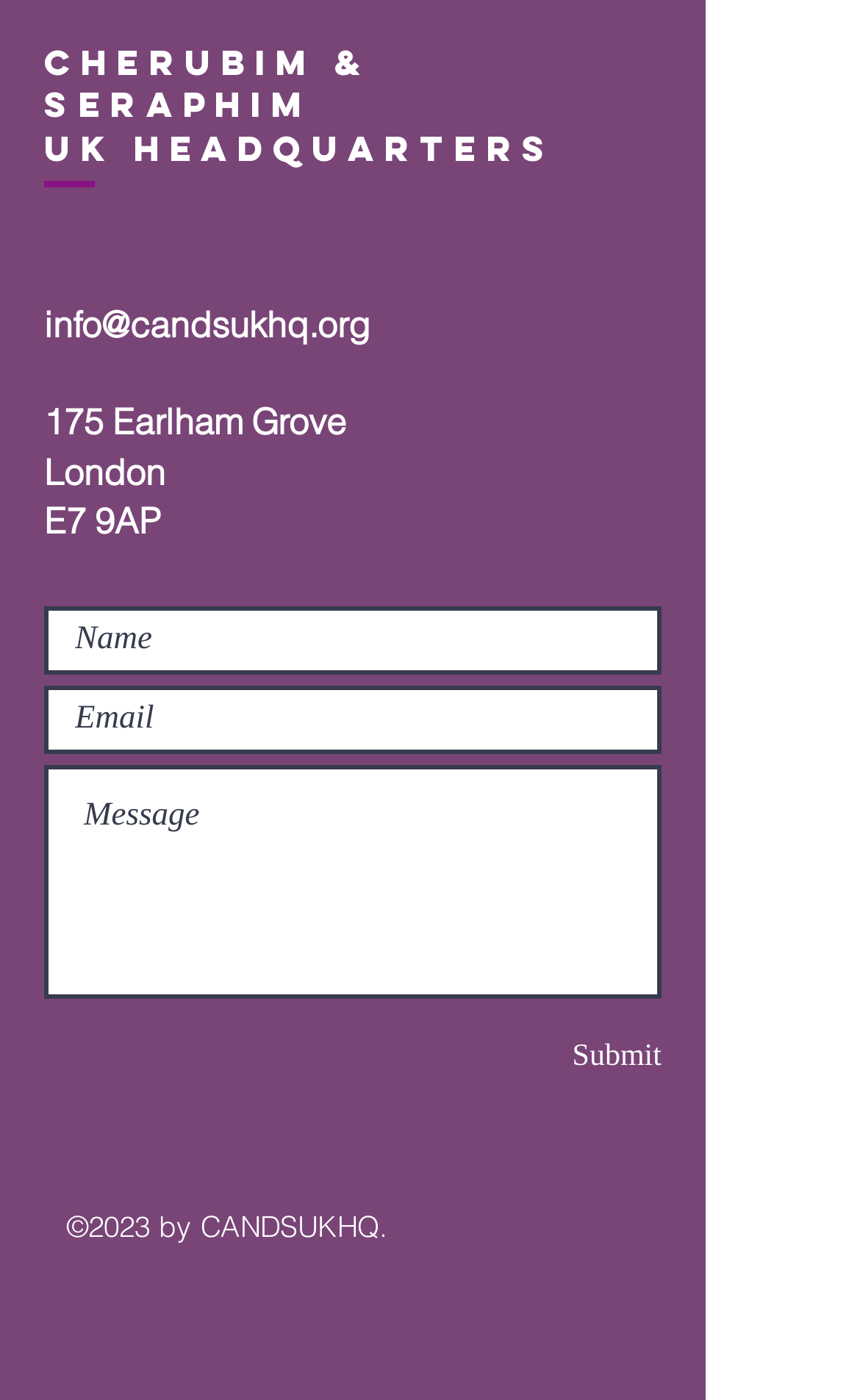Identify the bounding box coordinates for the UI element described as: "aria-label="White Instagram Icon"". The coordinates should be provided as four floats between 0 and 1: [left, top, right, bottom].

[0.677, 0.172, 0.744, 0.213]